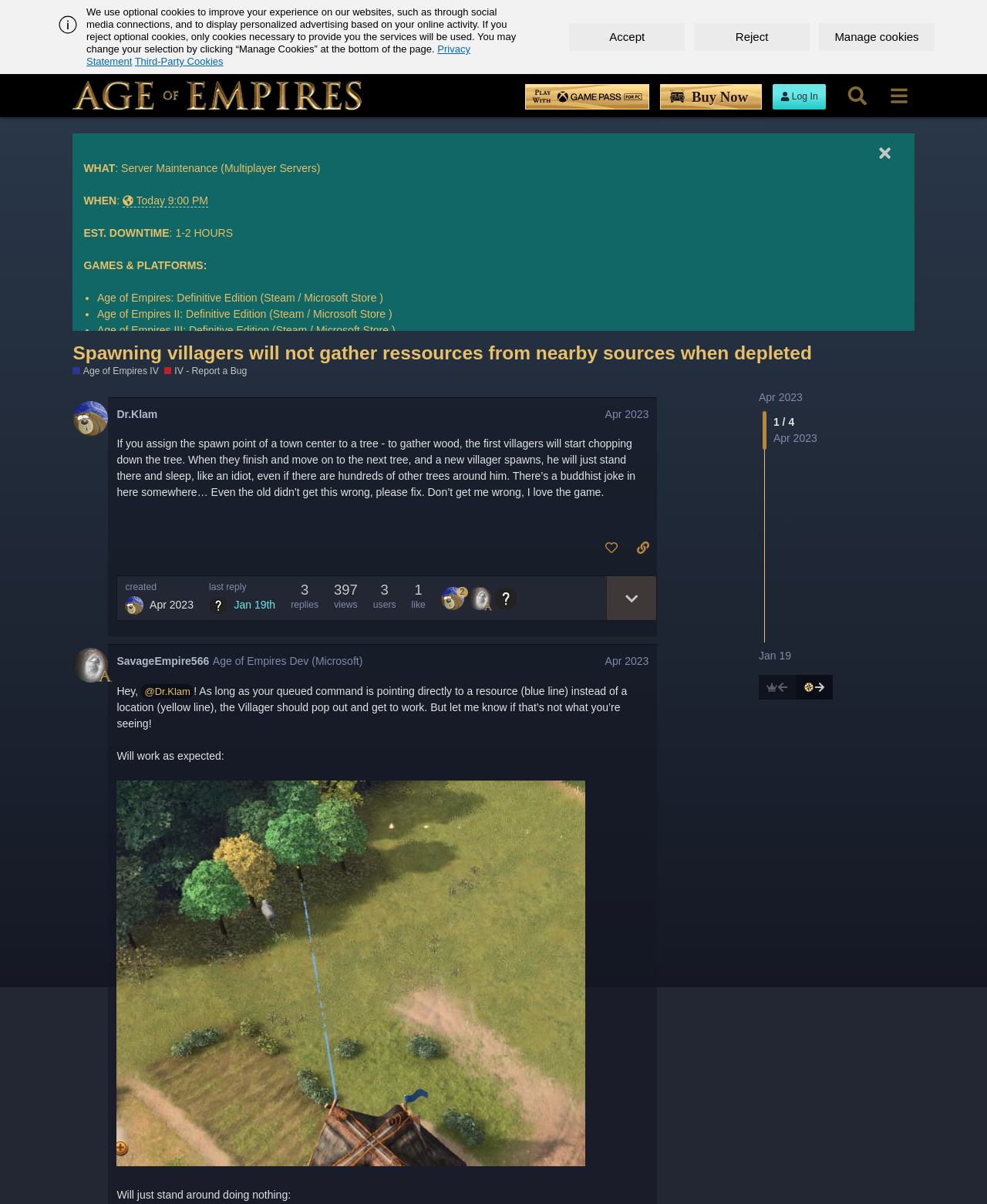What time will the maintenance window start?
Can you give a detailed and elaborate answer to the question?

According to the webpage, the maintenance window will start at 9:00 PM on Wednesday, June 12, 2024, and online matchmaking will be disabled exactly one hour before the maintenance window.